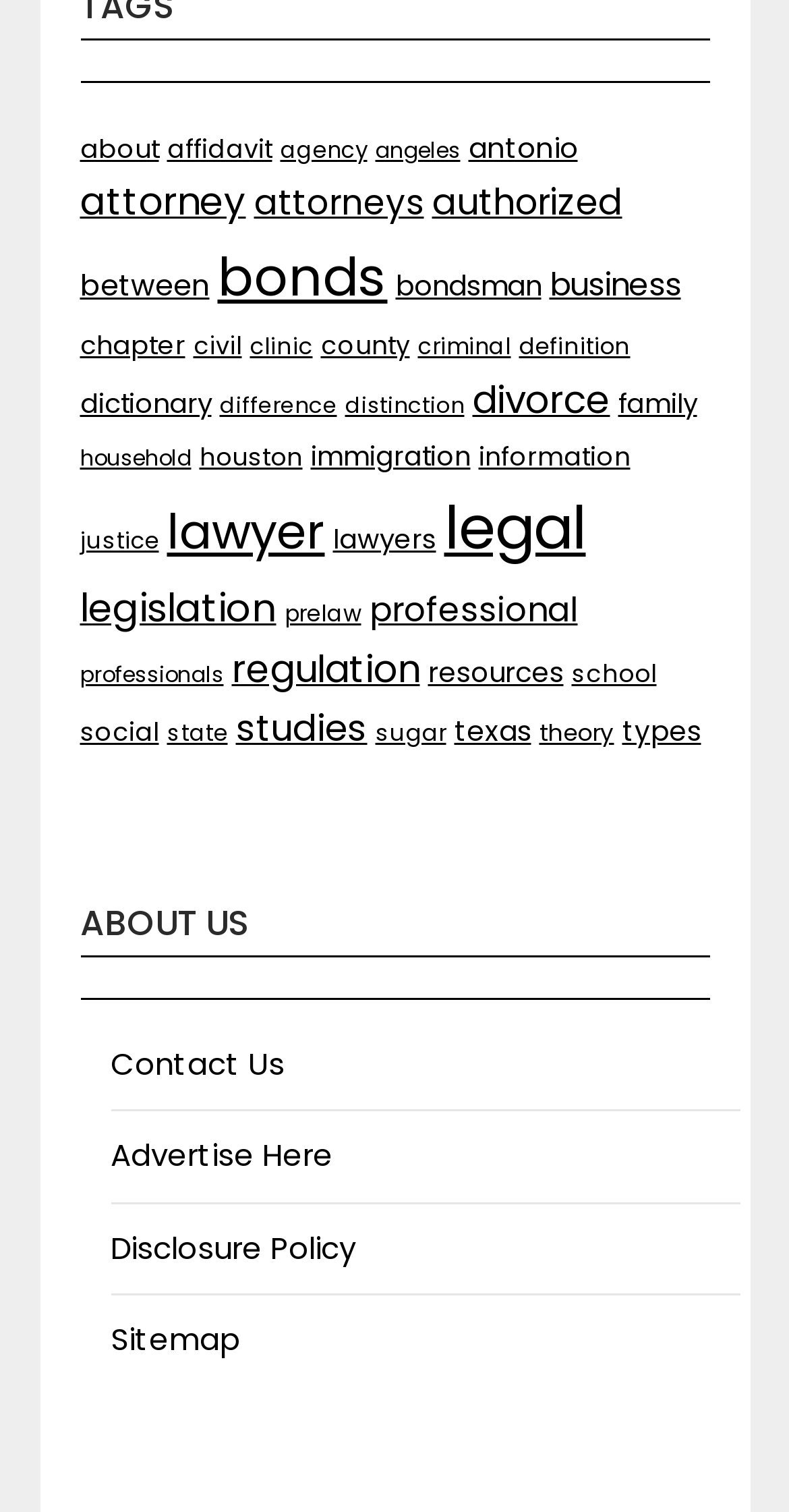Identify the bounding box coordinates of the clickable region necessary to fulfill the following instruction: "contact us". The bounding box coordinates should be four float numbers between 0 and 1, i.e., [left, top, right, bottom].

[0.14, 0.689, 0.36, 0.717]